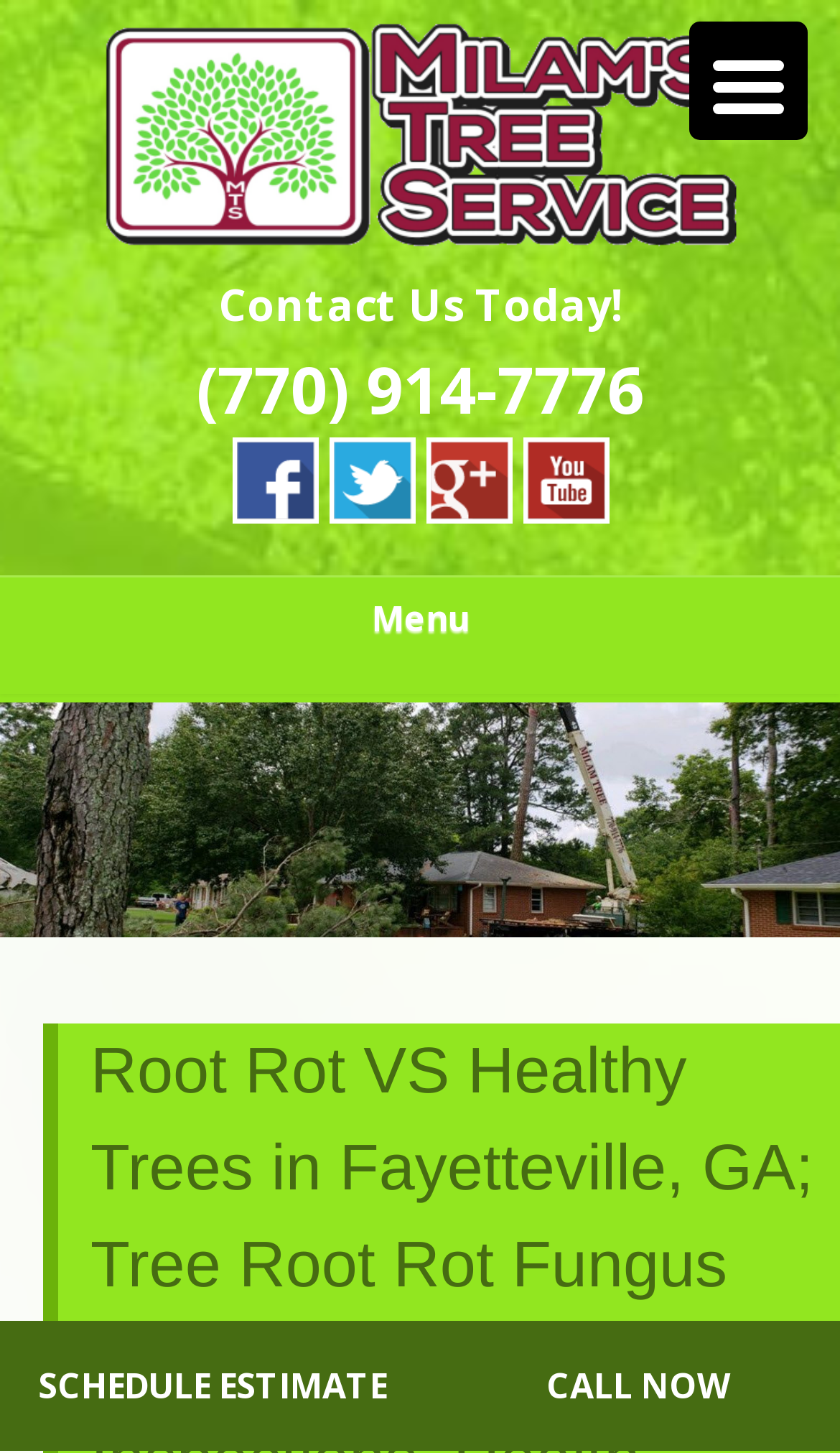Determine the bounding box coordinates of the UI element that matches the following description: "parent_node: MILAM TREE SERVICES". The coordinates should be four float numbers between 0 and 1 in the format [left, top, right, bottom].

[0.121, 0.161, 0.879, 0.194]